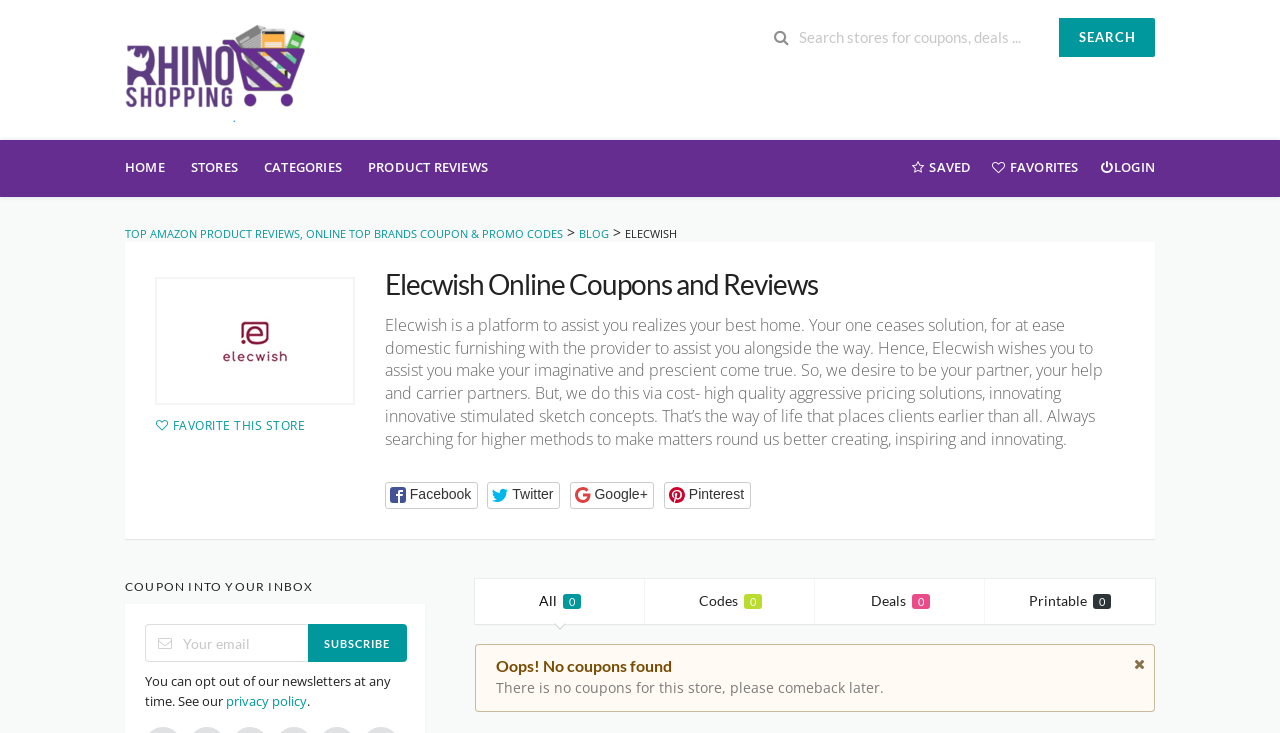Locate the bounding box coordinates of the UI element described by: "Pinterest". Provide the coordinates as four float numbers between 0 and 1, formatted as [left, top, right, bottom].

[0.519, 0.657, 0.586, 0.694]